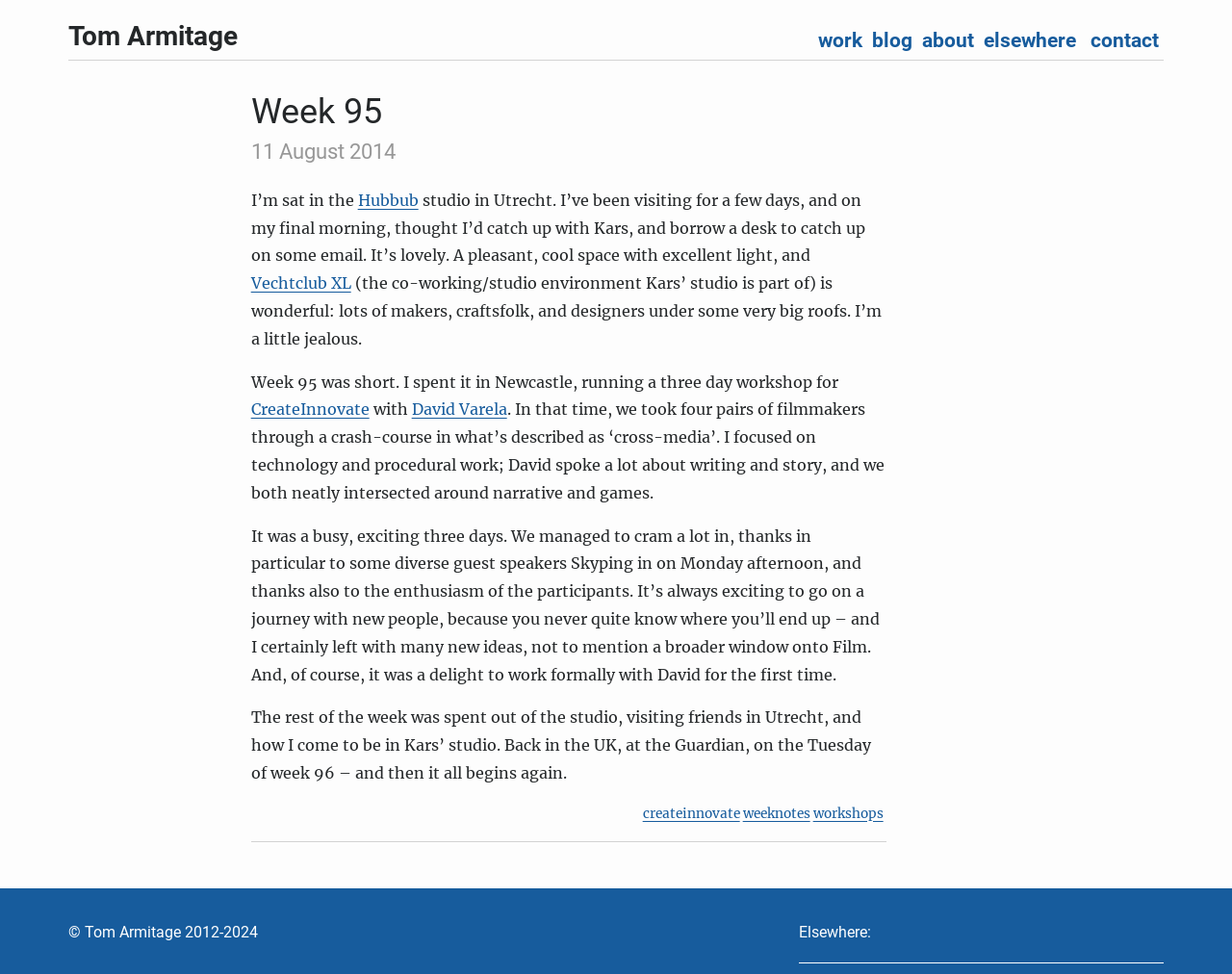Answer the following query with a single word or phrase:
What is the name of the workshop mentioned in the blog post?

CreateInnovate